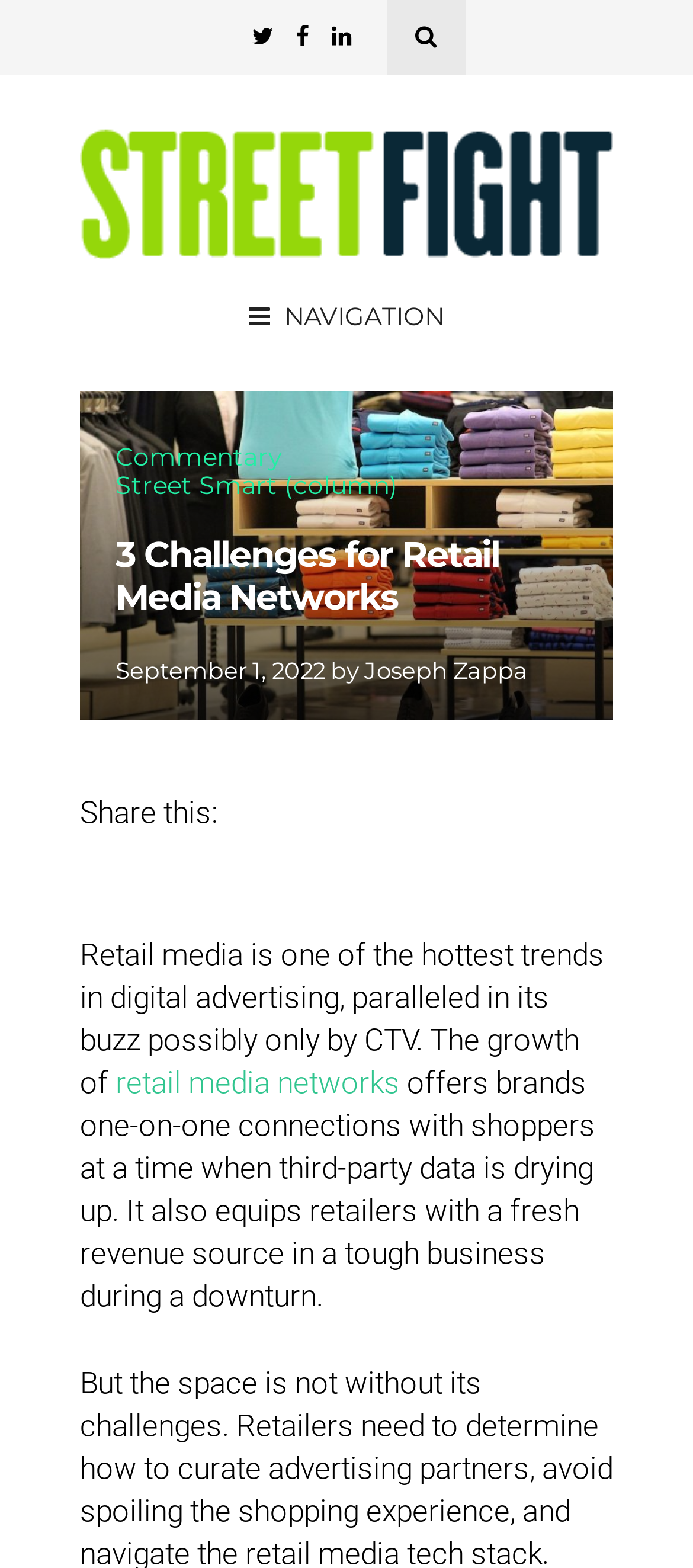What type of content is available on this website?
Refer to the image and provide a thorough answer to the question.

I found the type of content available on this website by looking at the link elements located at [0.167, 0.283, 0.408, 0.301] and [0.167, 0.301, 0.574, 0.319], which contain the text 'Commentary' and 'Street Smart (column)' respectively. This suggests that the website contains commentary and articles.